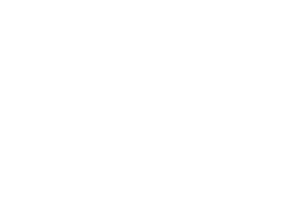What is the theme of the press release? Examine the screenshot and reply using just one word or a brief phrase.

Fashion and public perception in politics